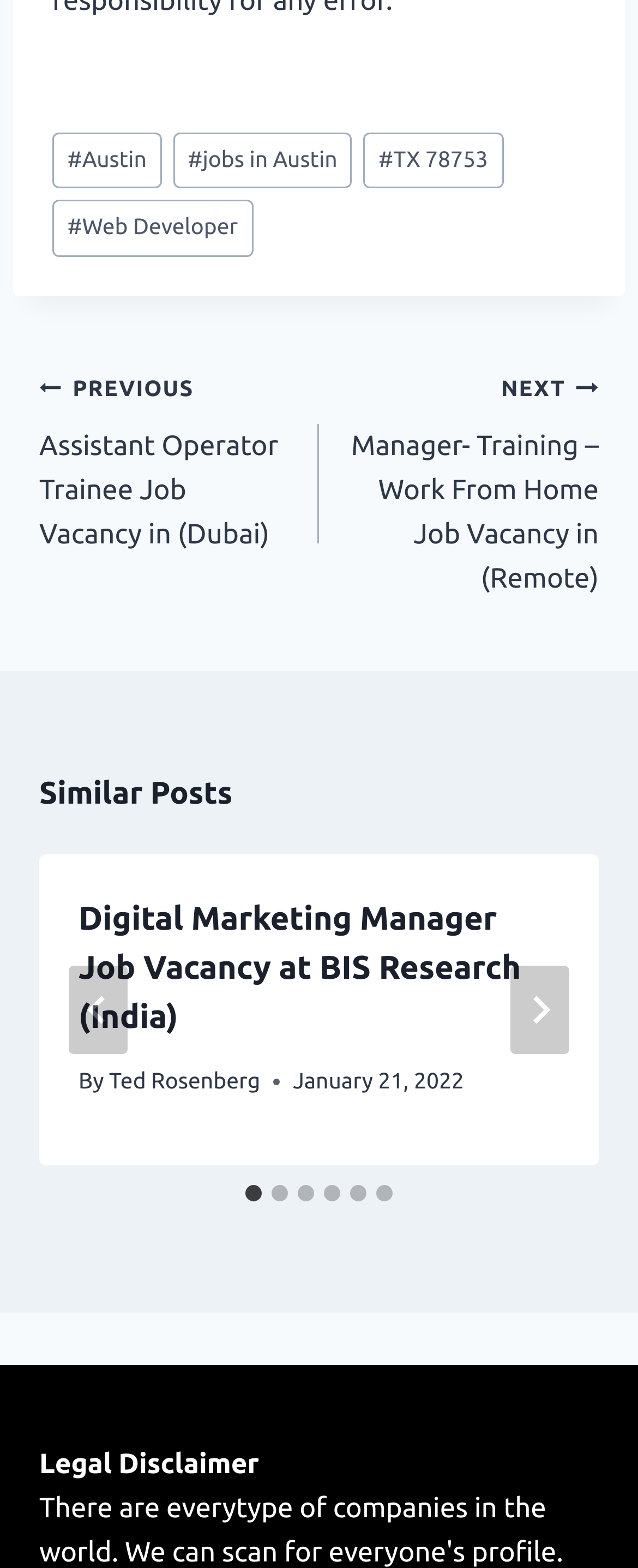Identify the bounding box coordinates of the section that should be clicked to achieve the task described: "Select the 'Digital Marketing Manager Job Vacancy at BIS Research (India)' article".

[0.062, 0.545, 0.938, 0.744]